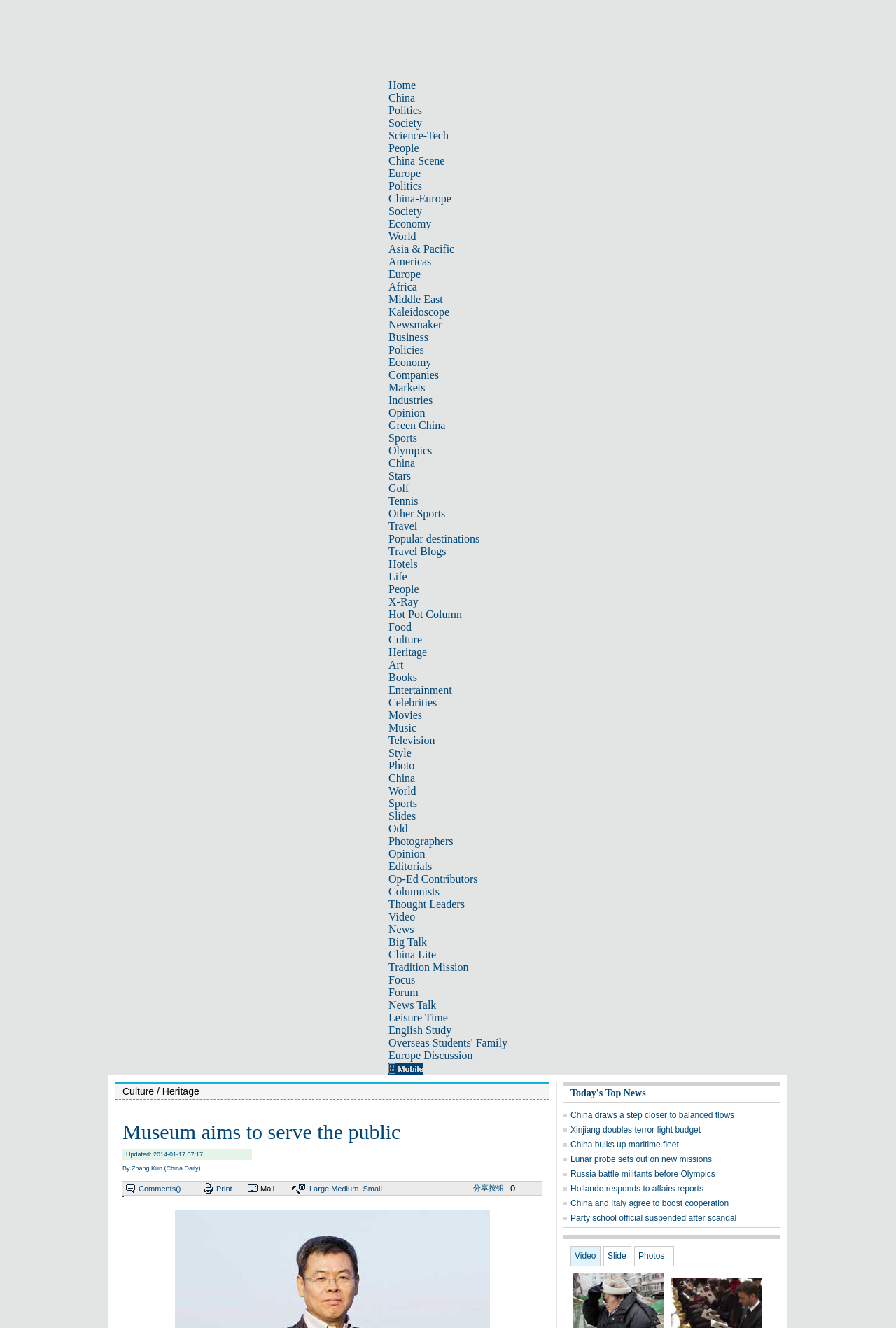How many subcategories are available under the 'Sports' category?
Using the visual information, reply with a single word or short phrase.

6